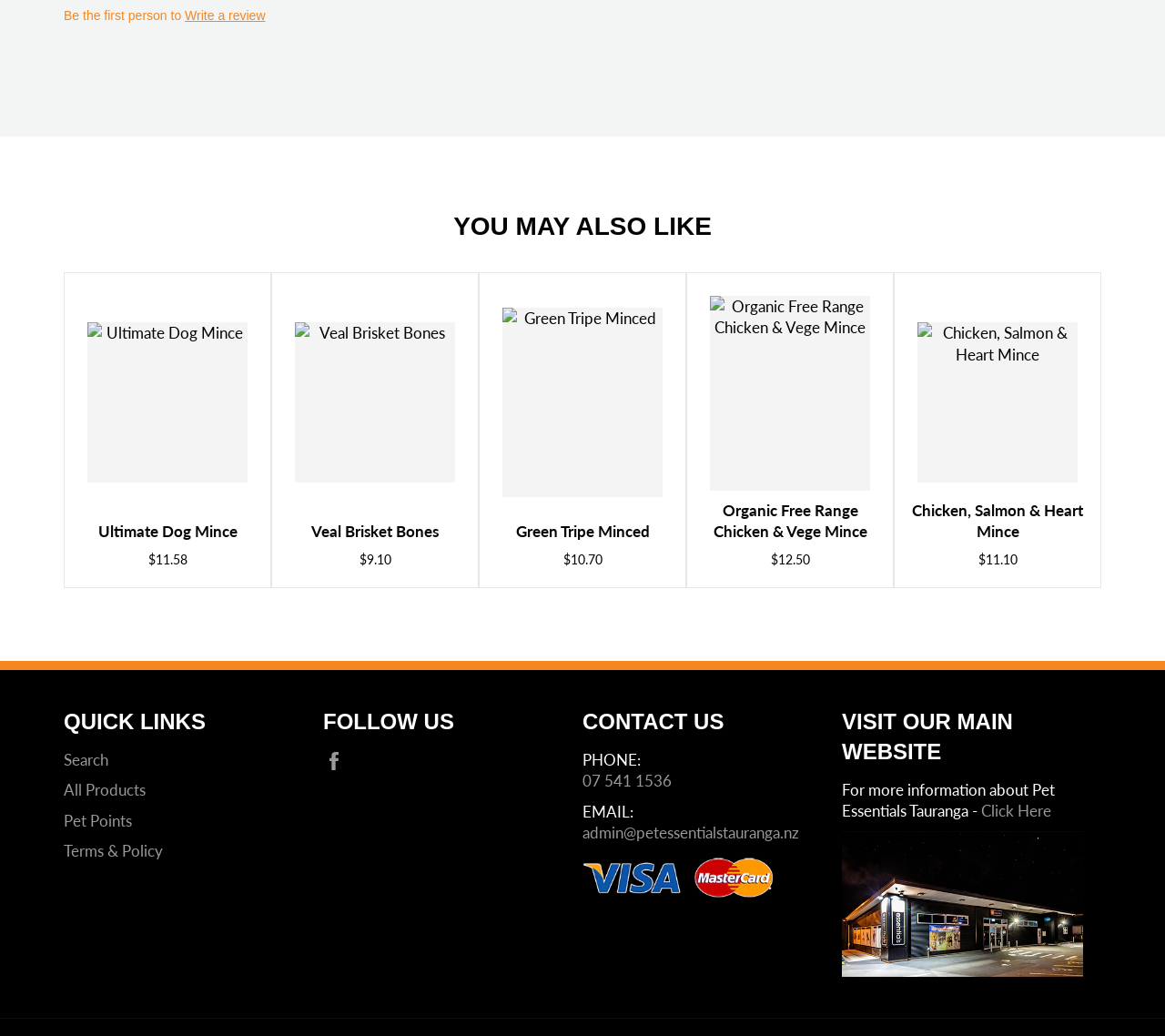Please locate the bounding box coordinates of the element that needs to be clicked to achieve the following instruction: "Search for products". The coordinates should be four float numbers between 0 and 1, i.e., [left, top, right, bottom].

[0.055, 0.724, 0.093, 0.742]